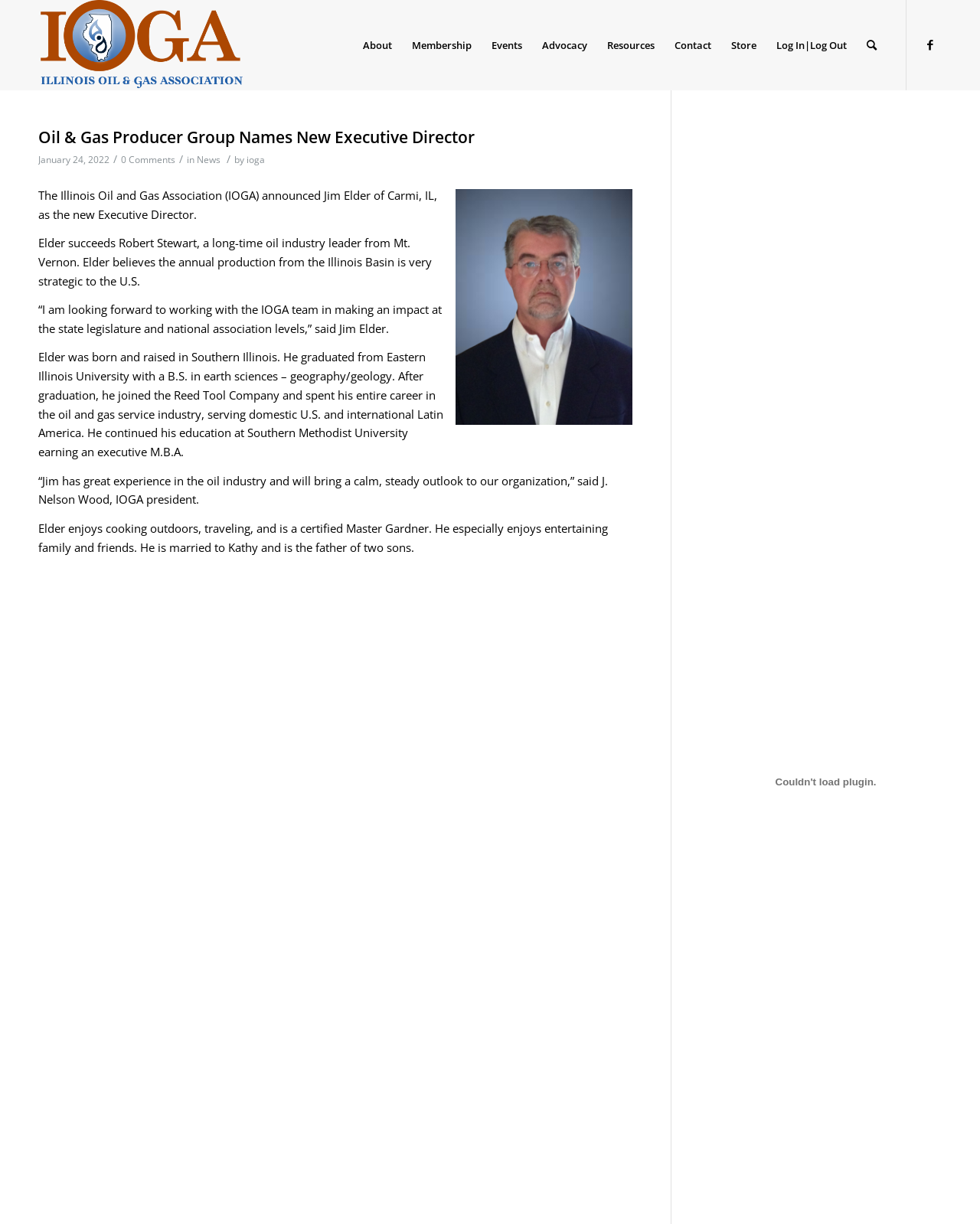Analyze the image and provide a detailed answer to the question: What is the name of the new Executive Director?

The answer can be found in the article section of the webpage, where it is mentioned that 'The Illinois Oil and Gas Association (IOGA) announced Jim Elder of Carmi, IL, as the new Executive Director.'